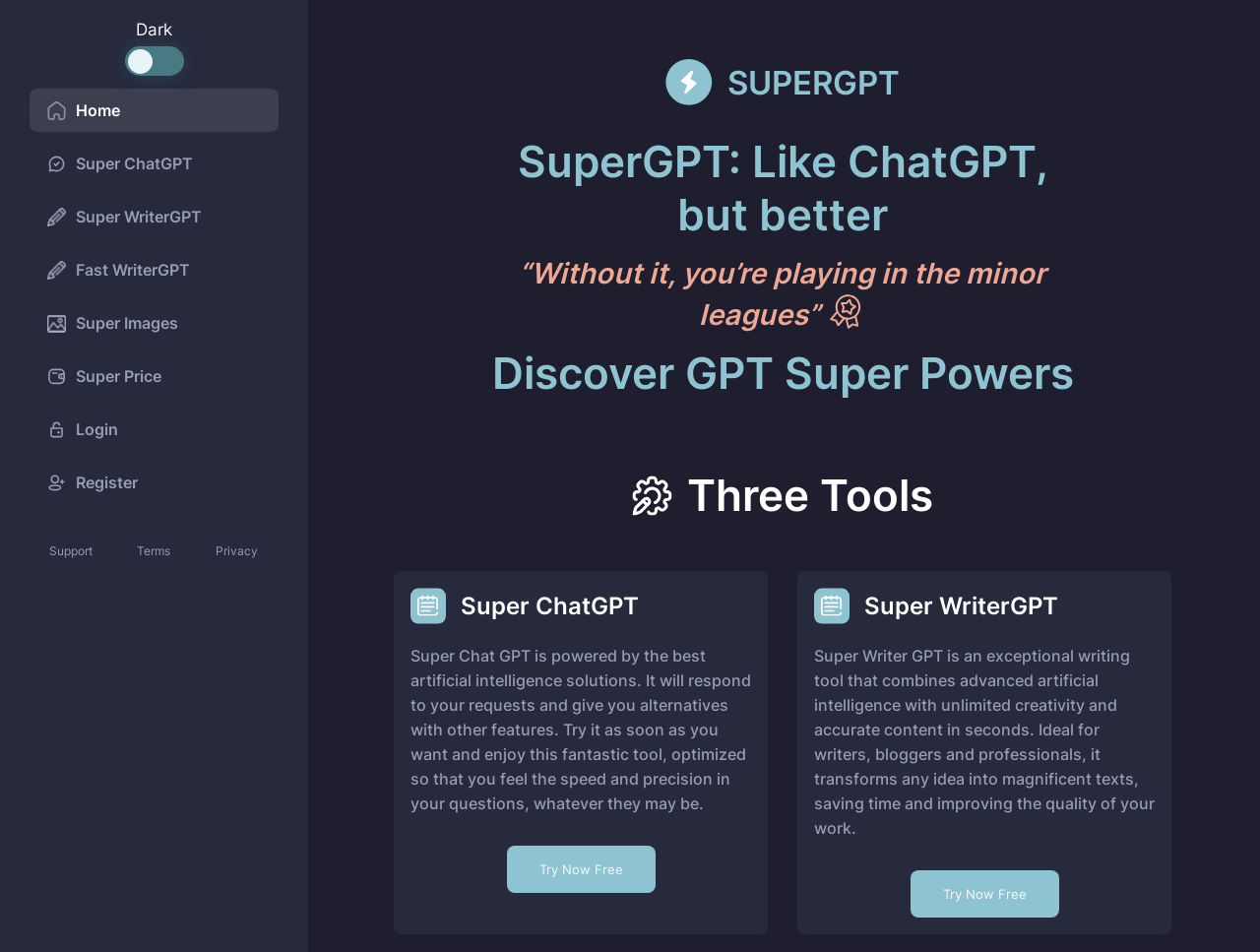Please identify the bounding box coordinates of the element's region that should be clicked to execute the following instruction: "Try Super ChatGPT for free". The bounding box coordinates must be four float numbers between 0 and 1, i.e., [left, top, right, bottom].

[0.326, 0.888, 0.596, 0.938]